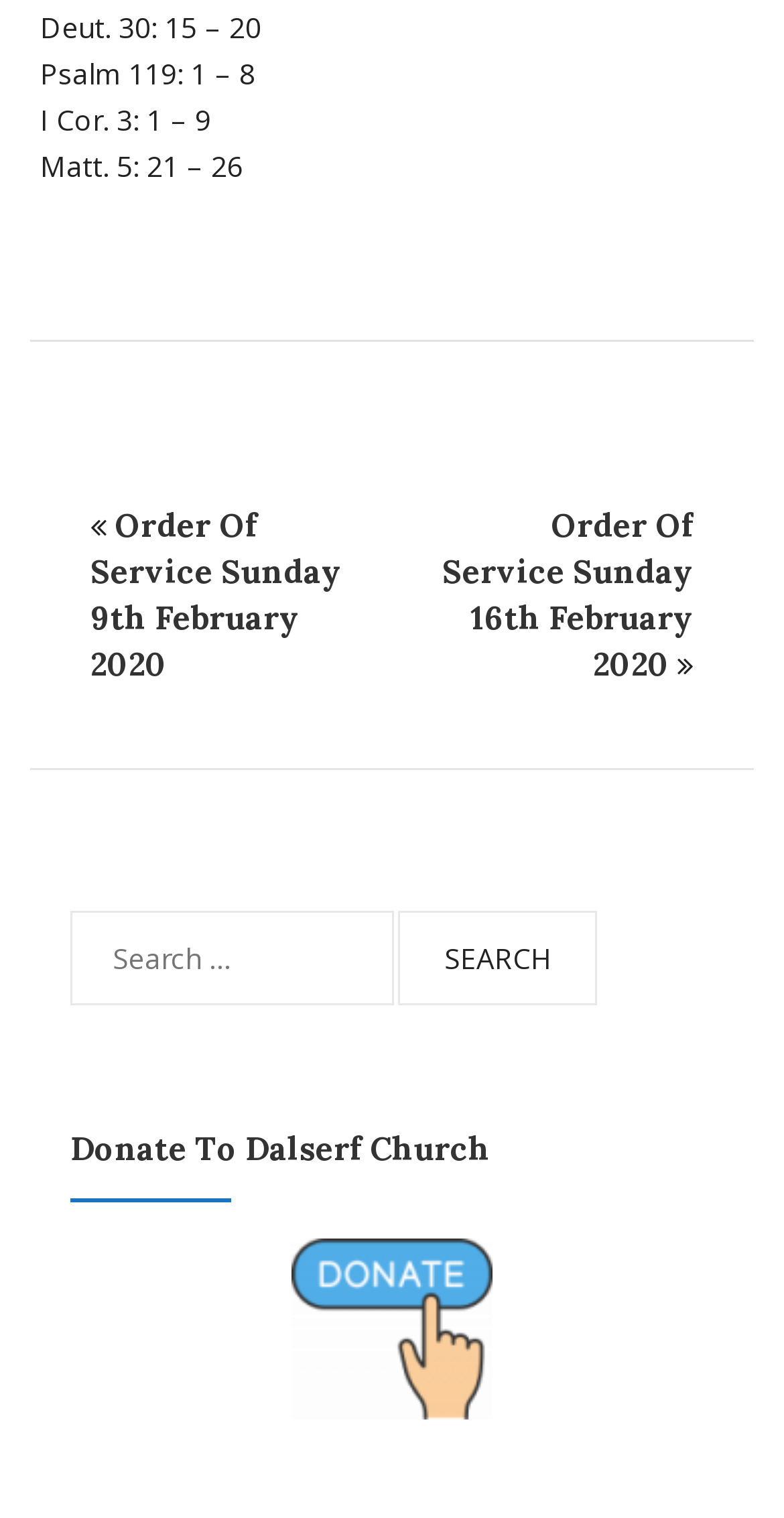What are the Bible readings for Sunday 9th February 2020?
From the screenshot, provide a brief answer in one word or phrase.

Deut. 30: 15 – 20, Psalm 119: 1 – 8, I Cor. 3: 1 – 9, Matt. 5: 21 – 26